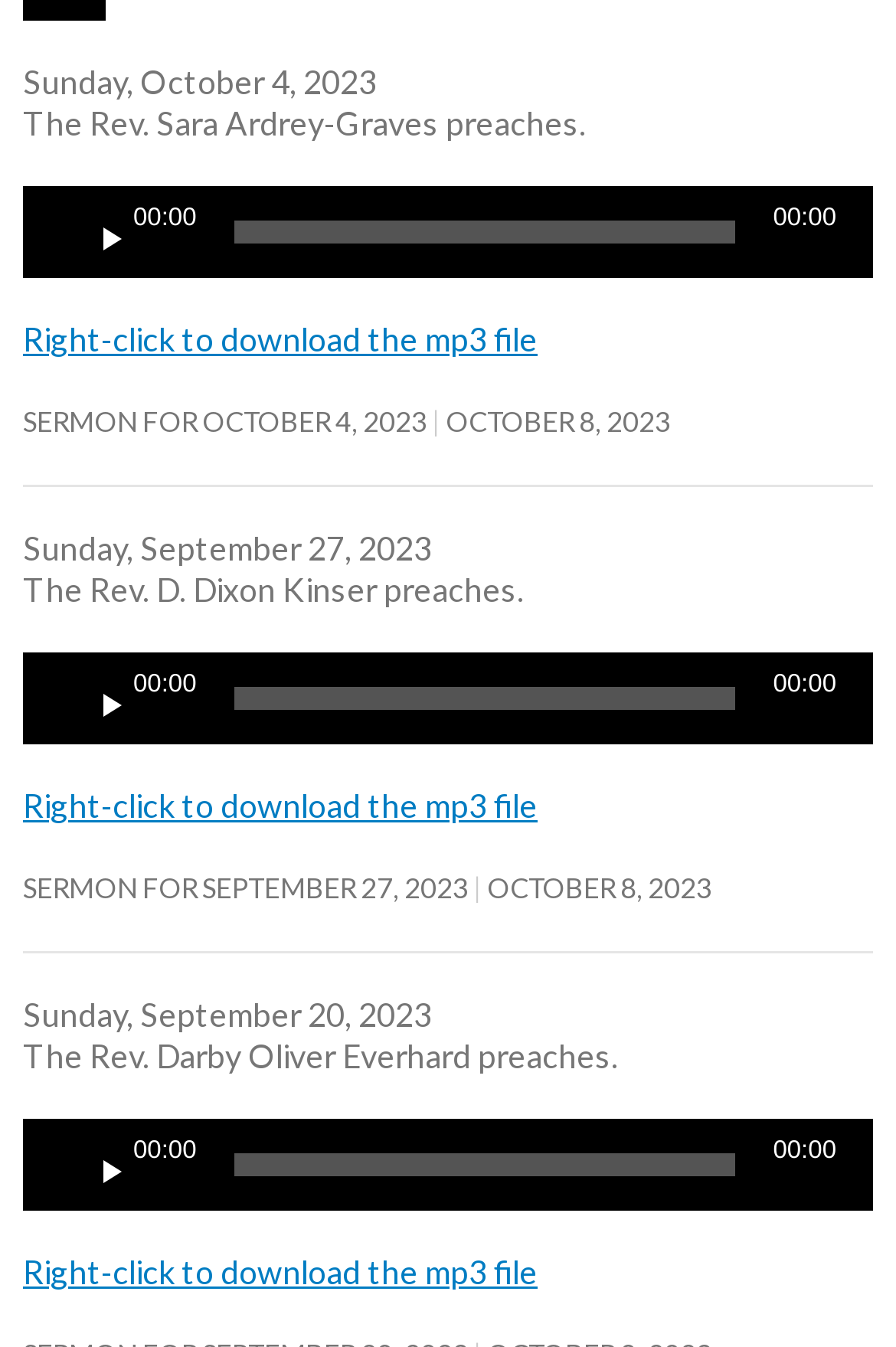Find the bounding box coordinates corresponding to the UI element with the description: "00:00". The coordinates should be formatted as [left, top, right, bottom], with values as floats between 0 and 1.

[0.26, 0.51, 0.822, 0.527]